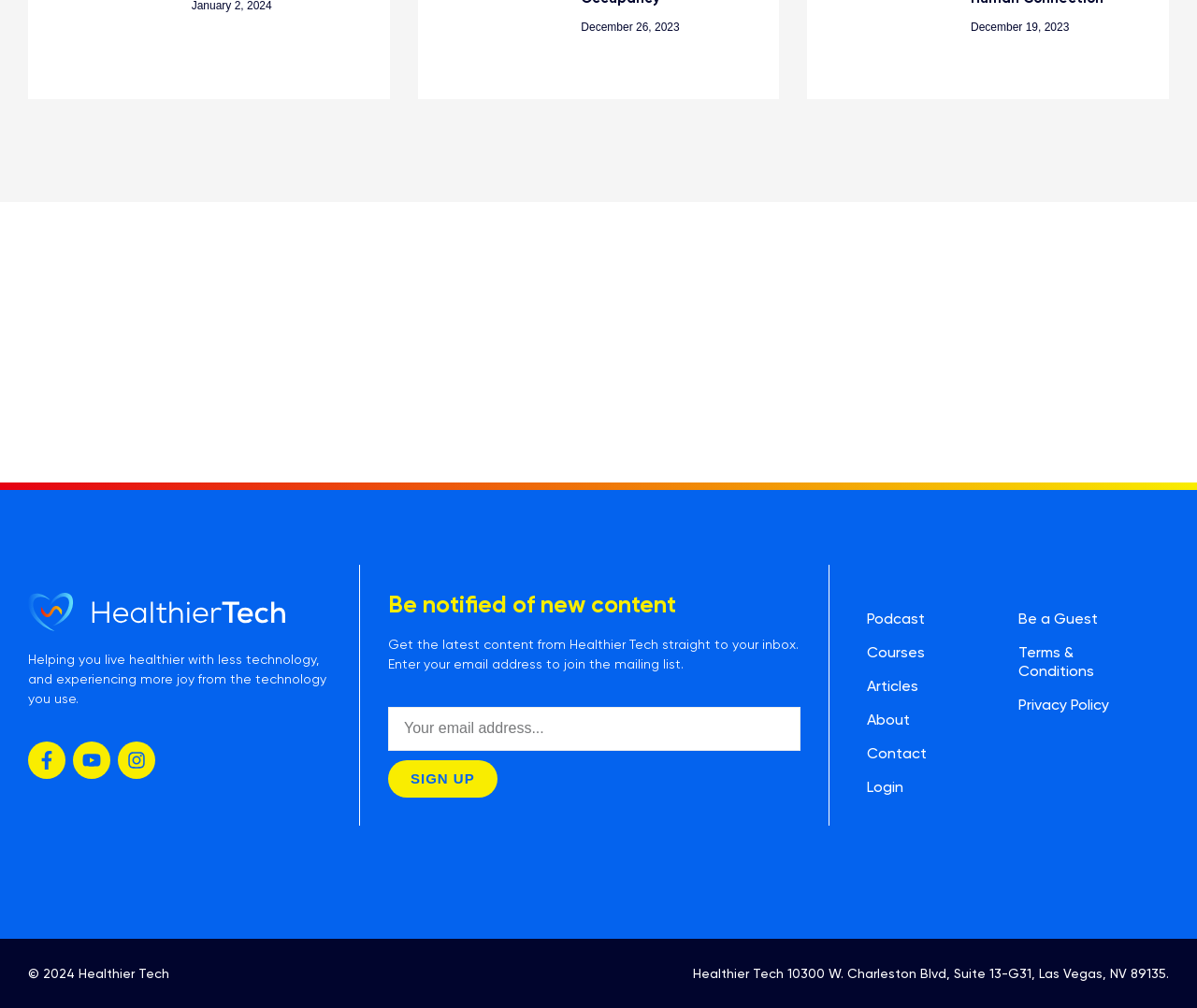Identify the bounding box coordinates for the element you need to click to achieve the following task: "Visit the podcast page". Provide the bounding box coordinates as four float numbers between 0 and 1, in the form [left, top, right, bottom].

[0.725, 0.598, 0.836, 0.631]